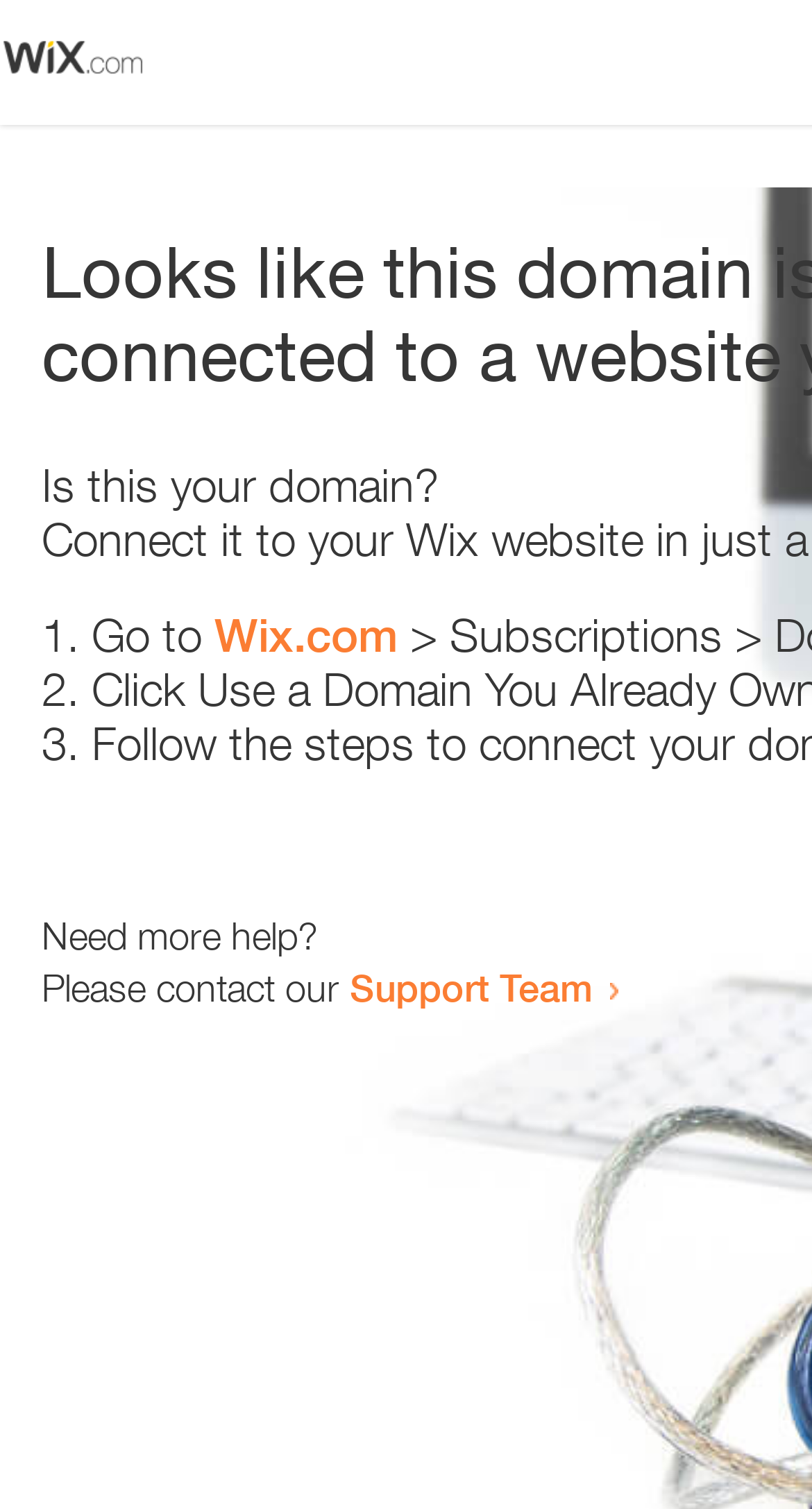Please answer the following question using a single word or phrase: 
Is there an image on the webpage?

Yes